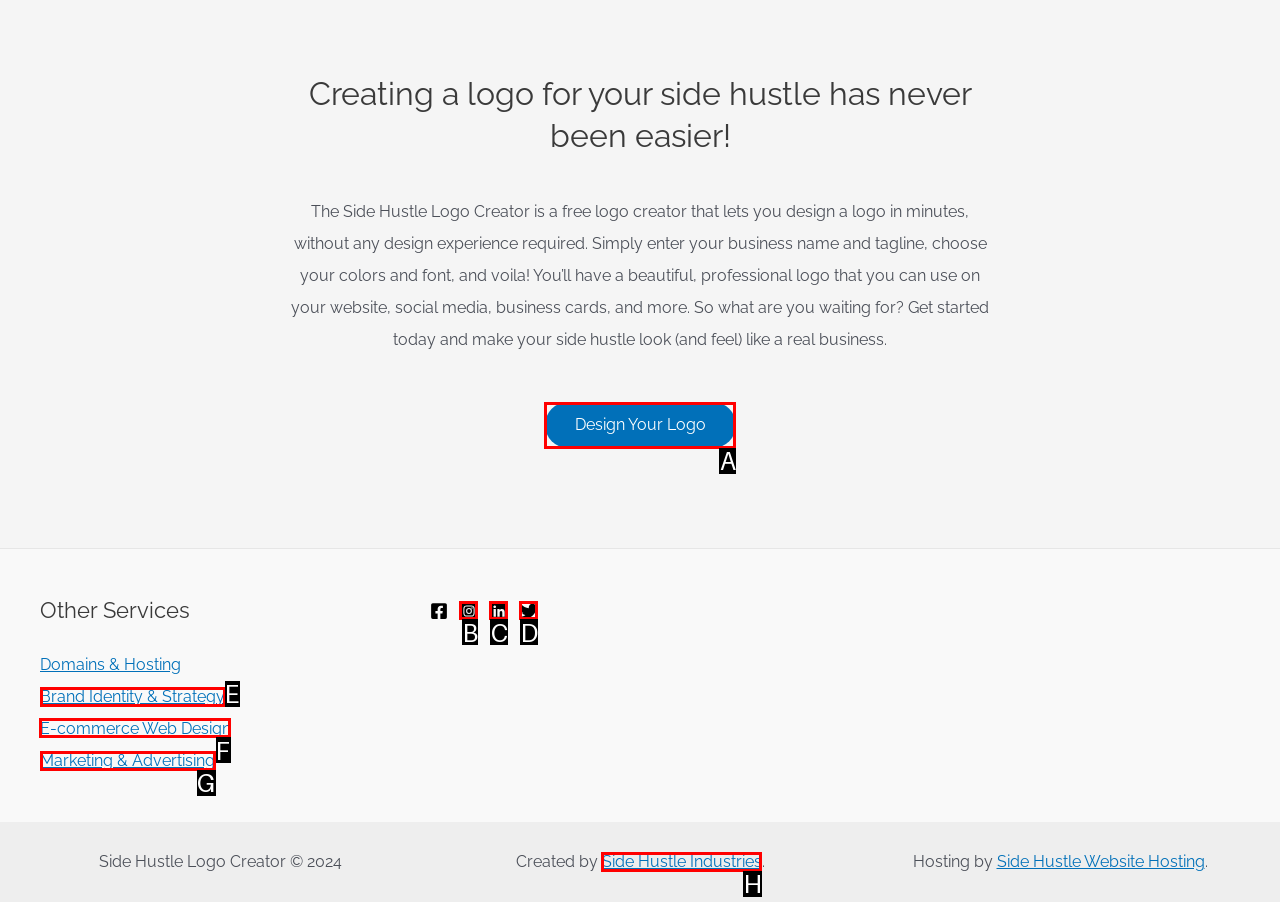Identify the HTML element to click to fulfill this task: Check out e-commerce web design services
Answer with the letter from the given choices.

F